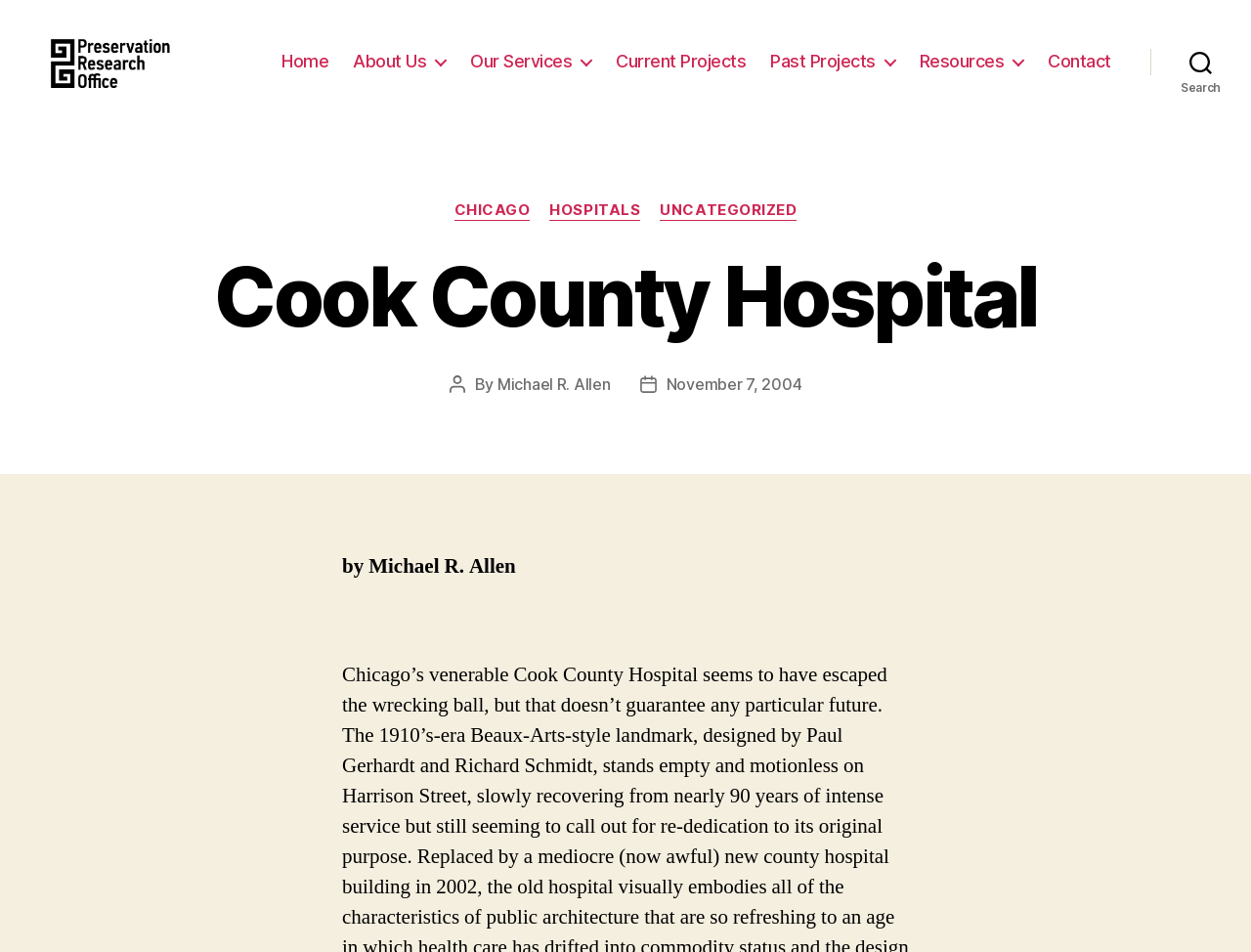Please answer the following query using a single word or phrase: 
When was the post published?

November 7, 2004